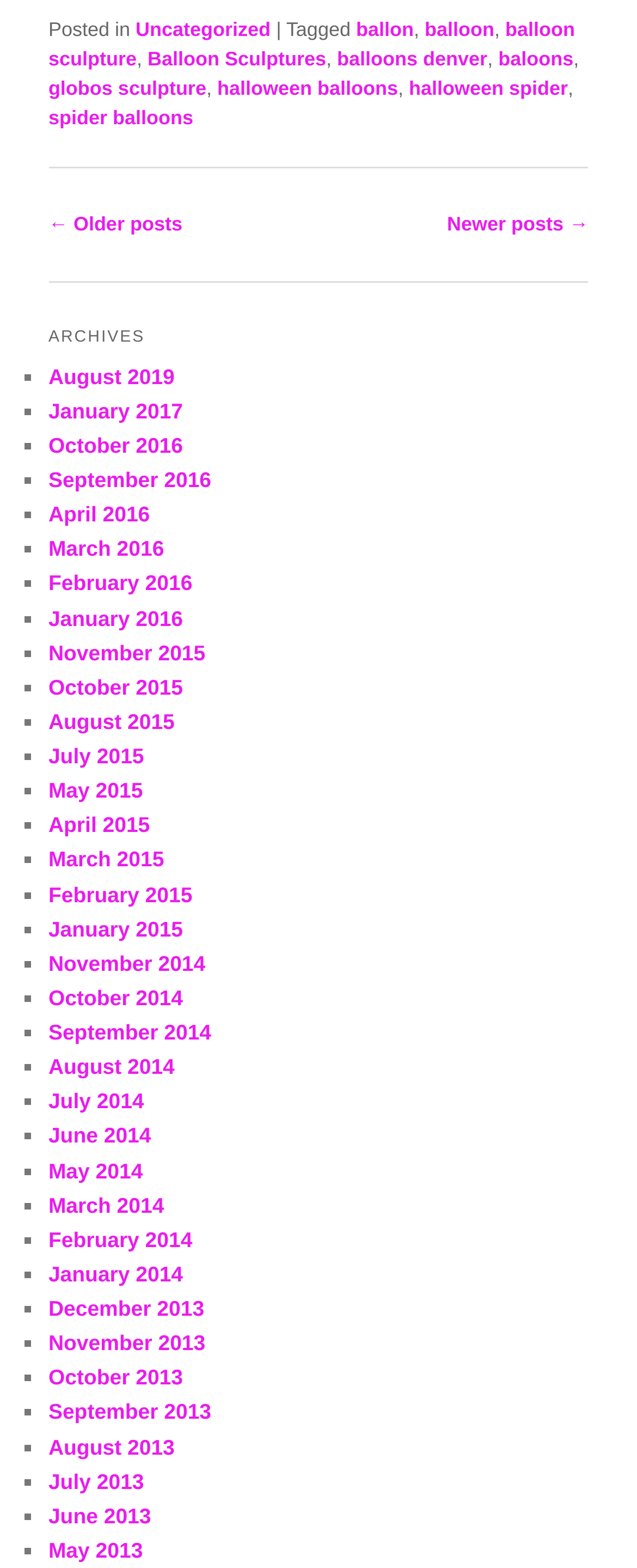Locate the bounding box of the UI element based on this description: "Contact Us". Provide four float numbers between 0 and 1 as [left, top, right, bottom].

None